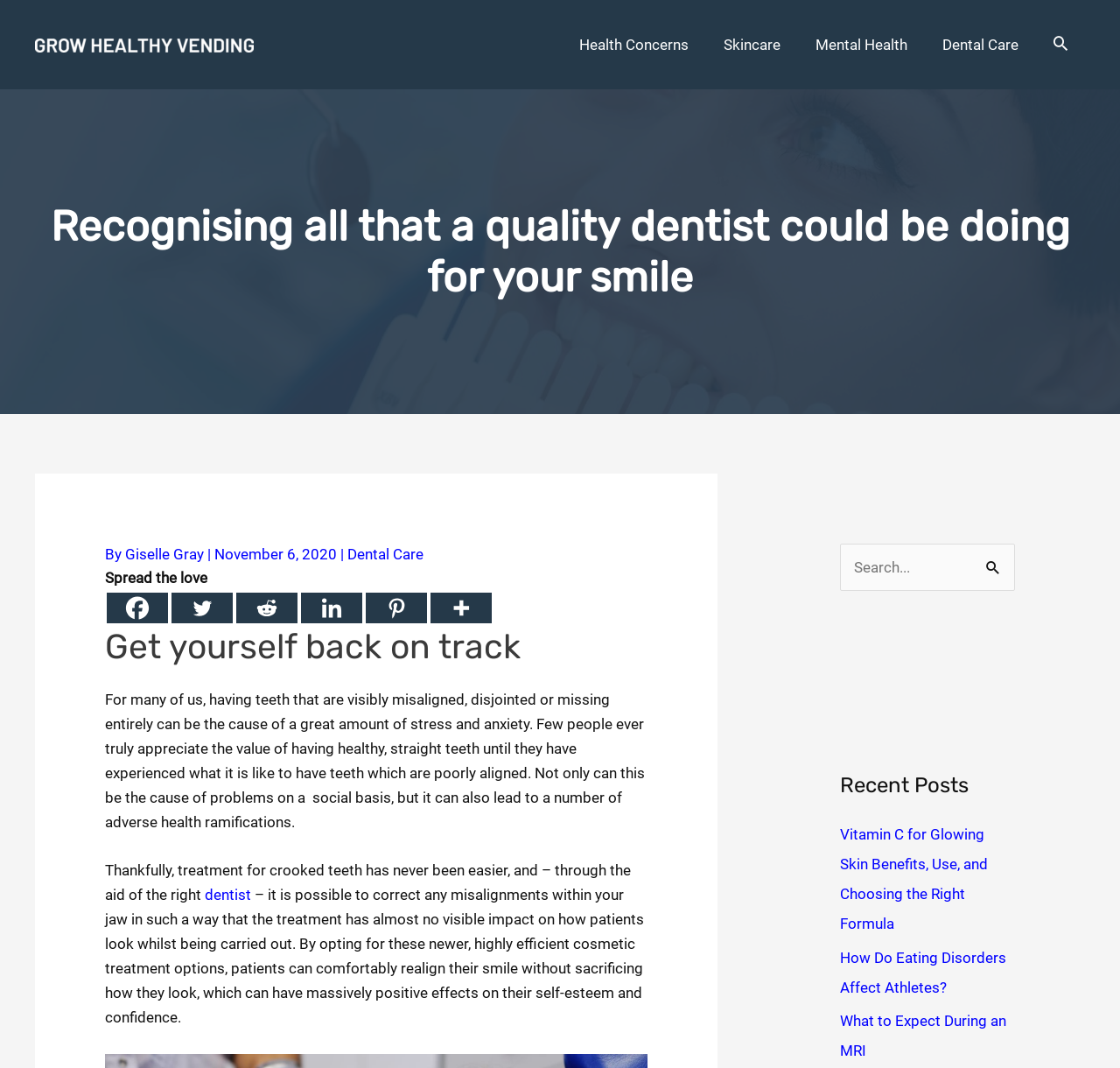Consider the image and give a detailed and elaborate answer to the question: 
What is the topic of the recent post 'Vitamin C for Glowing Skin Benefits, Use, and Choosing the Right Formula'?

Based on the title of the recent post, it appears to be related to skincare, as it mentions 'Vitamin C for Glowing Skin'.